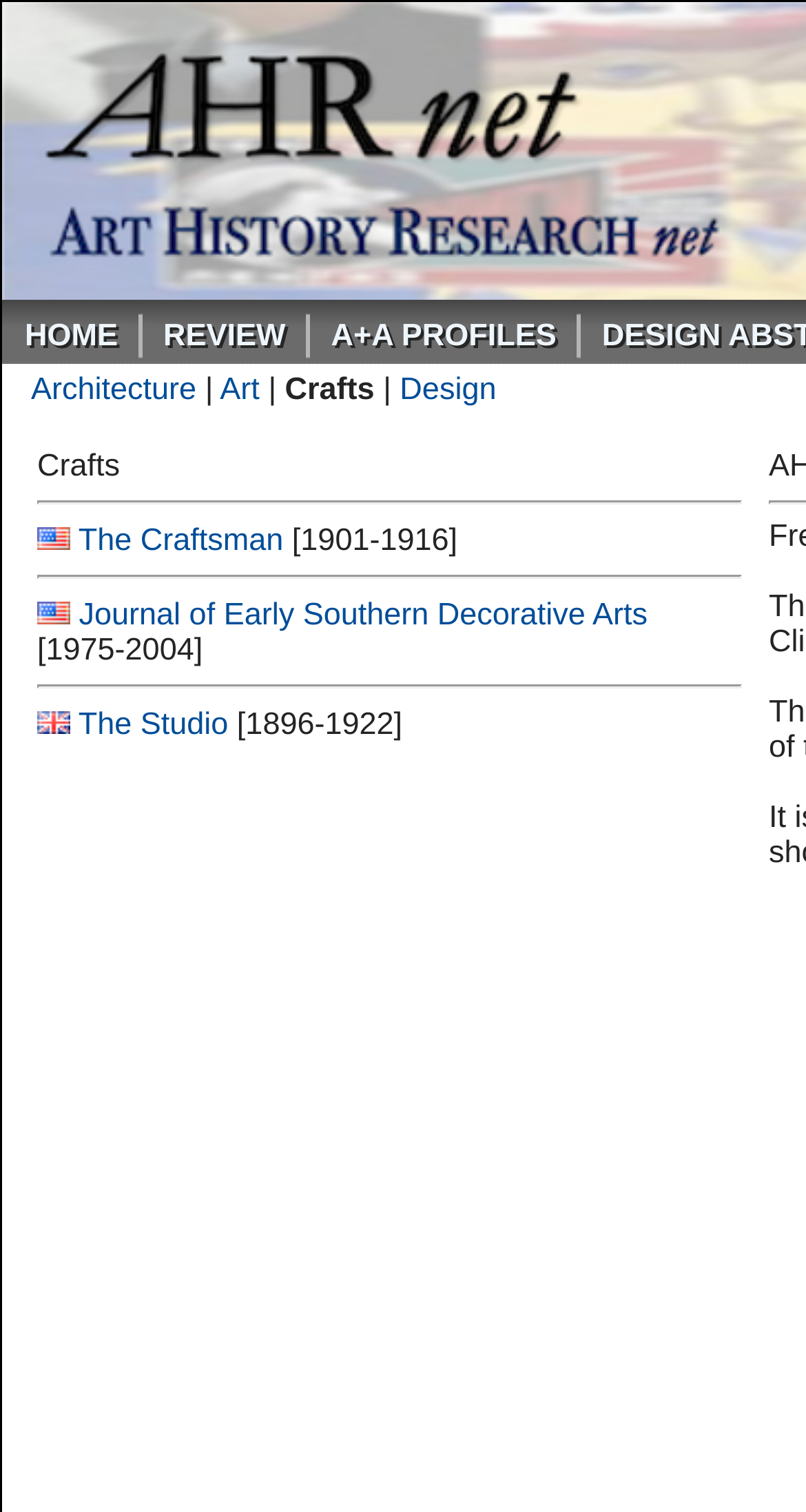Determine the bounding box coordinates of the clickable region to execute the instruction: "View Important Pages". The coordinates should be four float numbers between 0 and 1, denoted as [left, top, right, bottom].

None